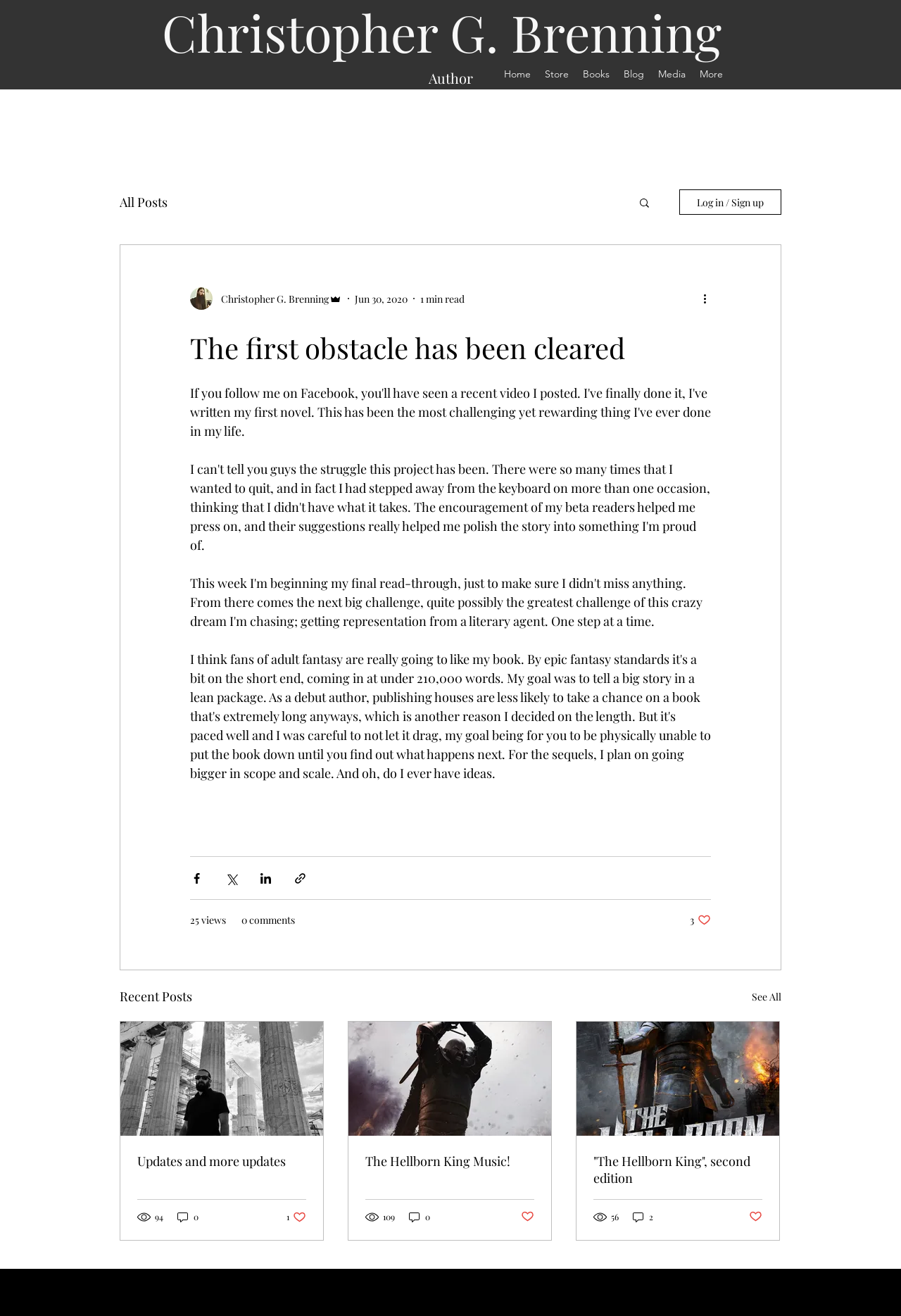What is the category of the webpage?
Please analyze the image and answer the question with as much detail as possible.

The category of the webpage is likely a blog, as it contains multiple articles with titles, views, and comments, which is a common structure for a blog webpage.